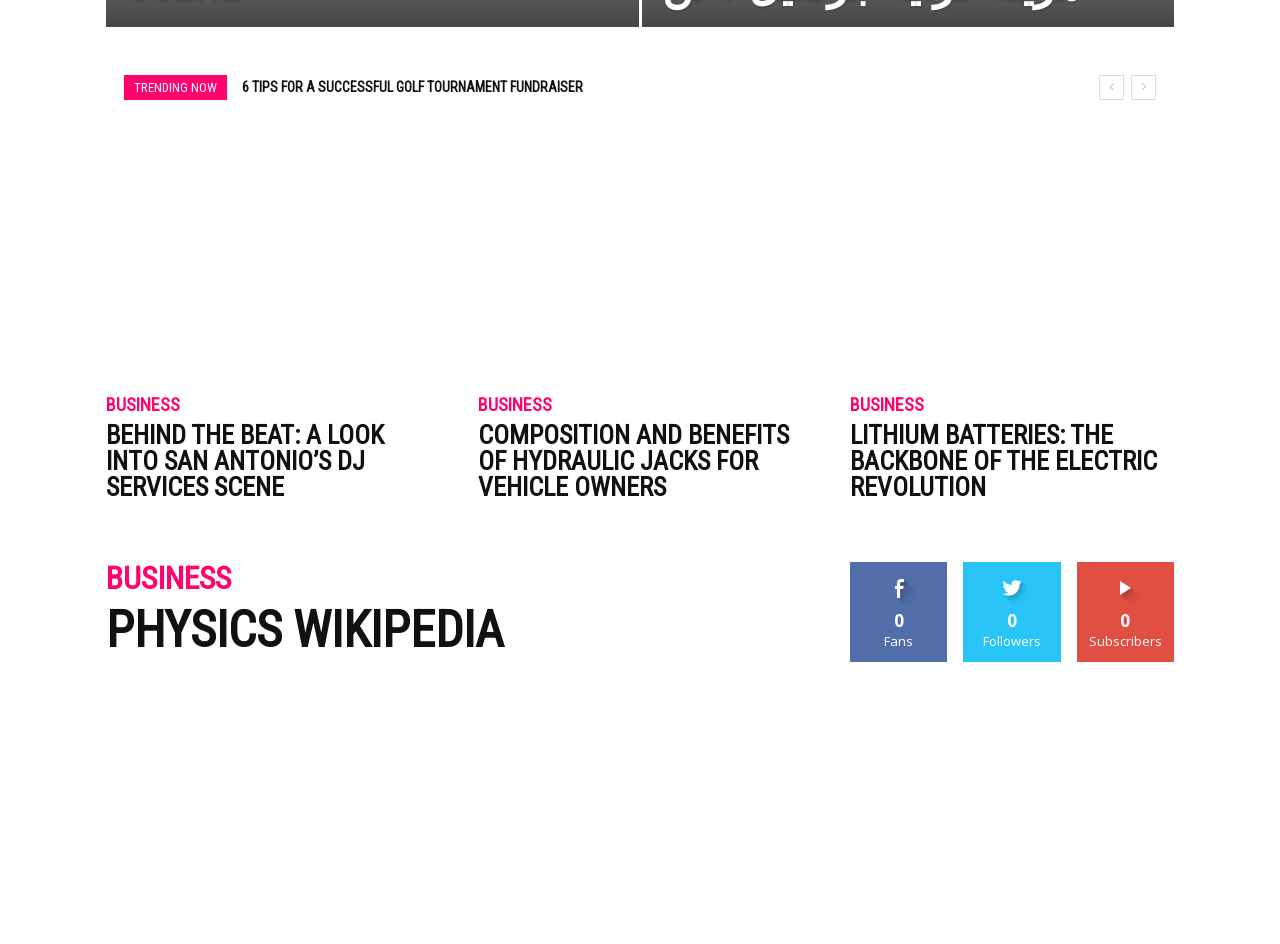Locate the bounding box coordinates of the clickable region to complete the following instruction: "Read 'BEHIND THE BEAT: A LOOK INTO SAN ANTONIO’S DJ SERVICES SCENE'."

[0.083, 0.445, 0.3, 0.531]